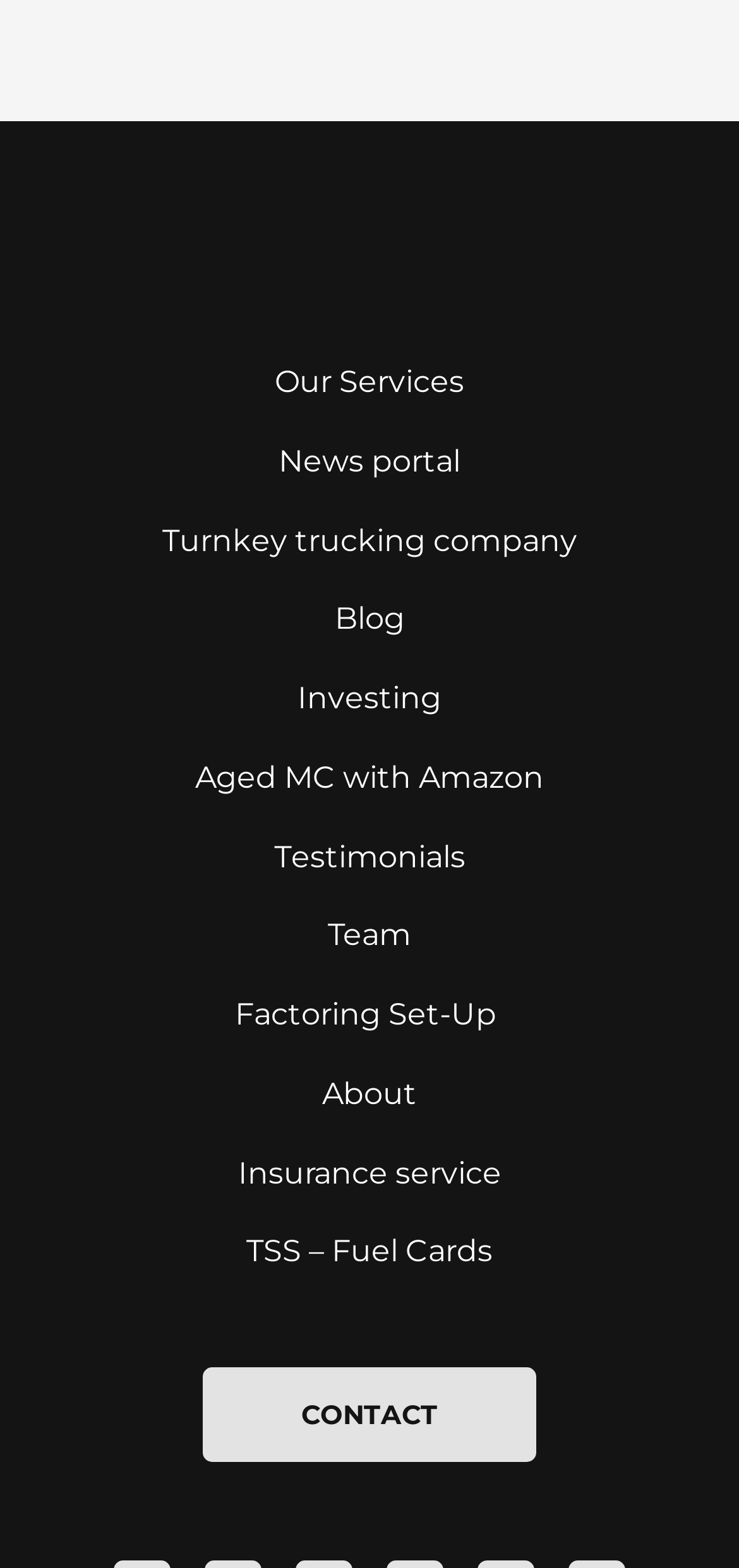Respond to the question with just a single word or phrase: 
How many links are there in the navigation menu?

11